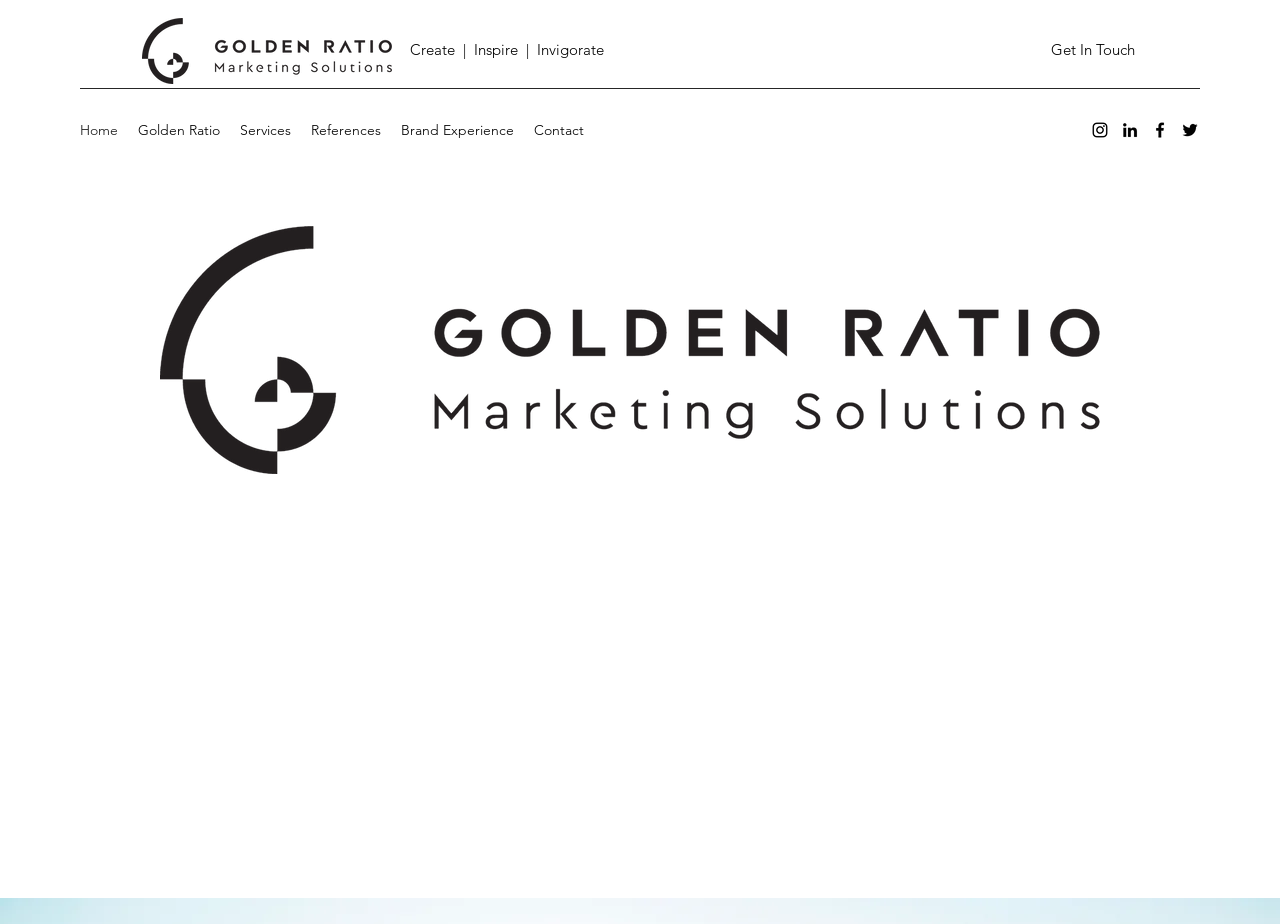Provide the bounding box coordinates of the UI element that matches the description: "Home".

[0.055, 0.125, 0.1, 0.157]